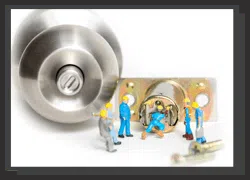Describe the image with as much detail as possible.

The image depicts a close-up view of a polished silver door lock knob alongside a detailed lock assembly that is being worked on. Surrounding the lock components are miniature figurines of locksmiths, clad in blue uniforms and yellow hard hats, engaged in the installation process. One of the locksmiths is observed crouched near the lock assembly, while others stand nearby, potentially discussing the next steps in the installation. Tools and spare keys are scattered around the scene, highlighting the hands-on nature of locksmith work. This imagery effectively encapsulates the professional services offered by Gallery Locksmith Store in Florida City, focusing on the installation and maintenance of new locks to enhance security for various properties.